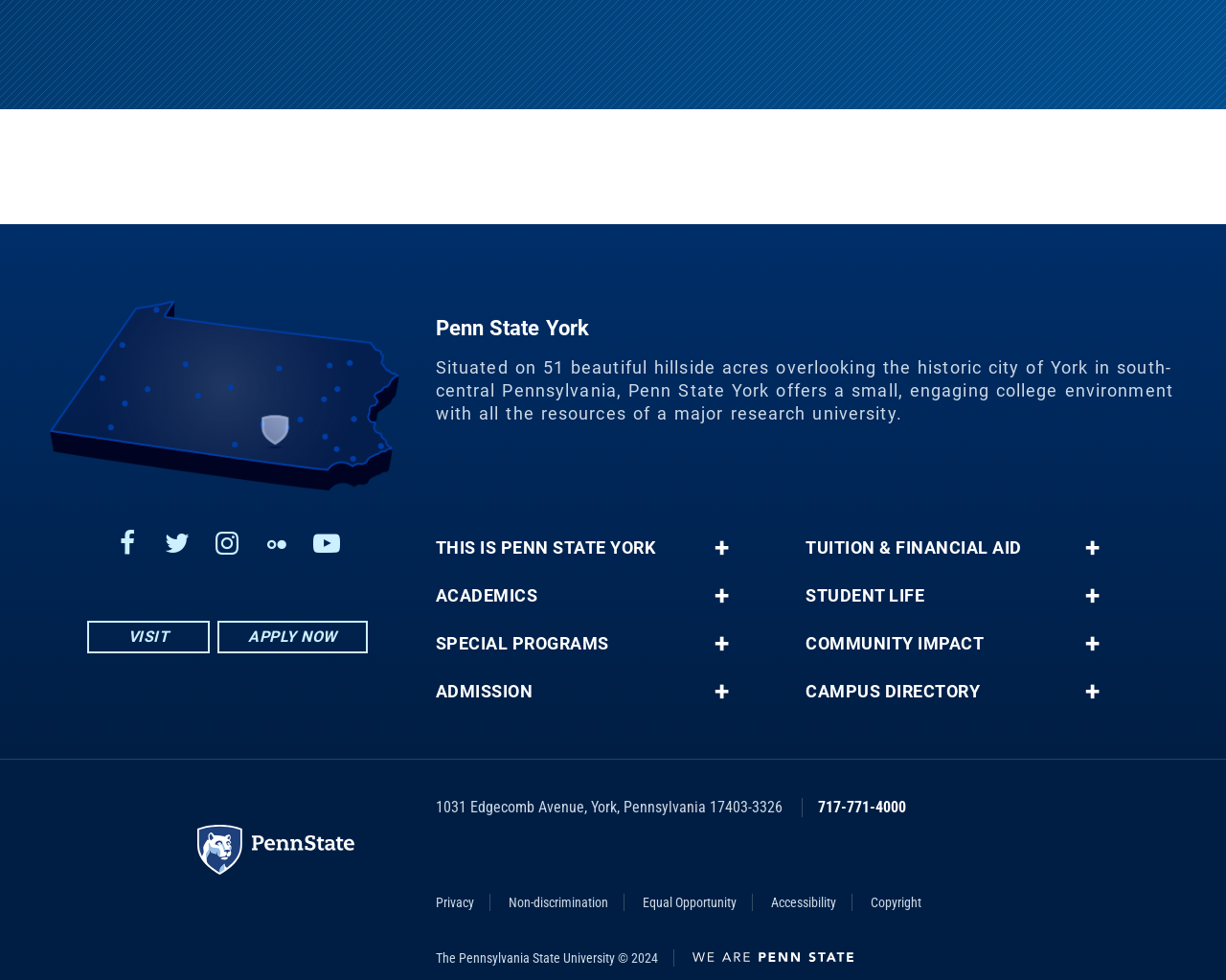Please find the bounding box coordinates of the element that you should click to achieve the following instruction: "Visit Penn State York's Facebook page". The coordinates should be presented as four float numbers between 0 and 1: [left, top, right, bottom].

[0.093, 0.539, 0.115, 0.571]